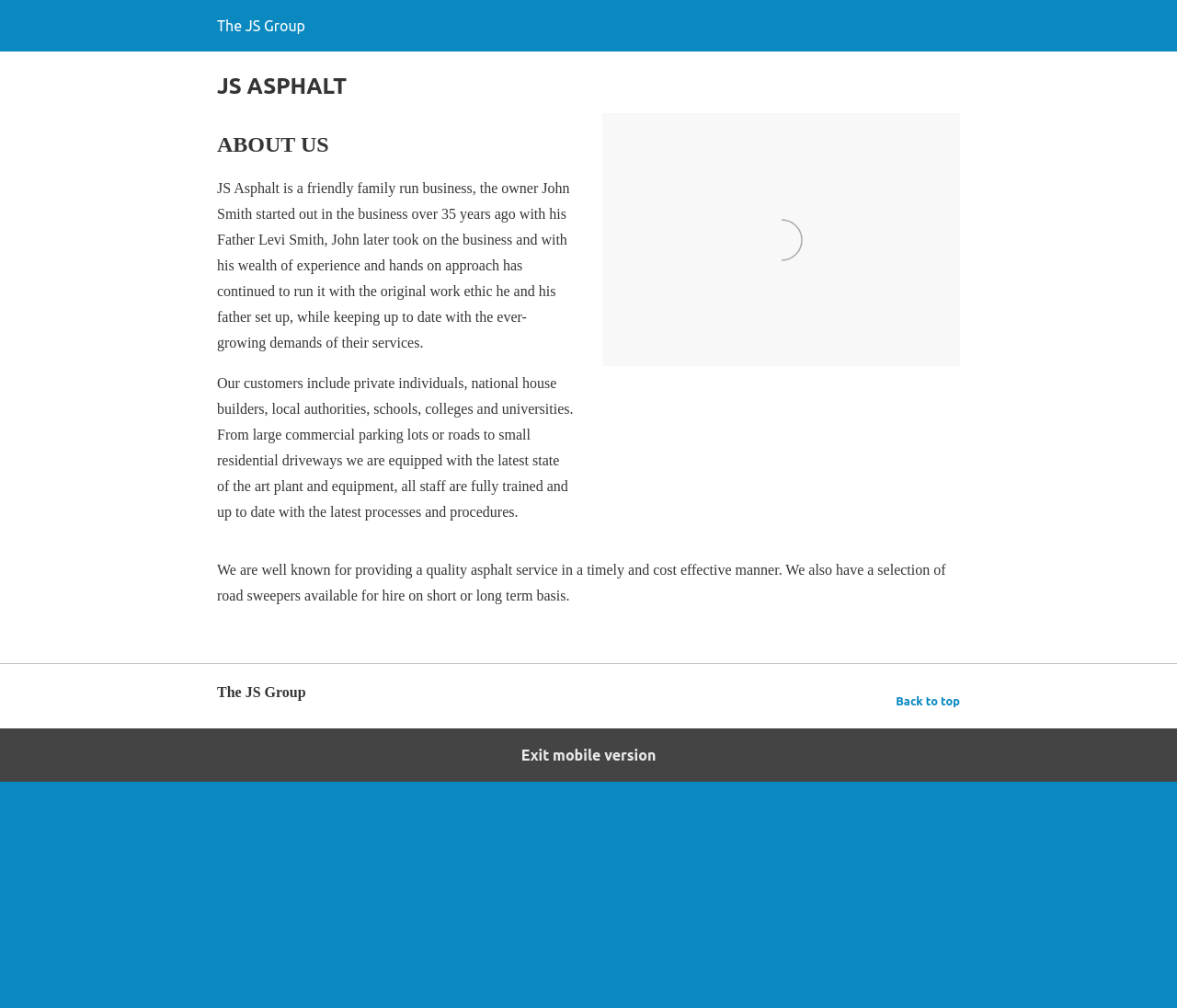Refer to the image and answer the question with as much detail as possible: What is JS Asphalt known for?

The text 'We are well known for providing a quality asphalt service in a timely and cost effective manner...' indicates that JS Asphalt is known for providing a quality asphalt service. This information is provided in the StaticText element with bounding box coordinates [0.184, 0.557, 0.804, 0.598].